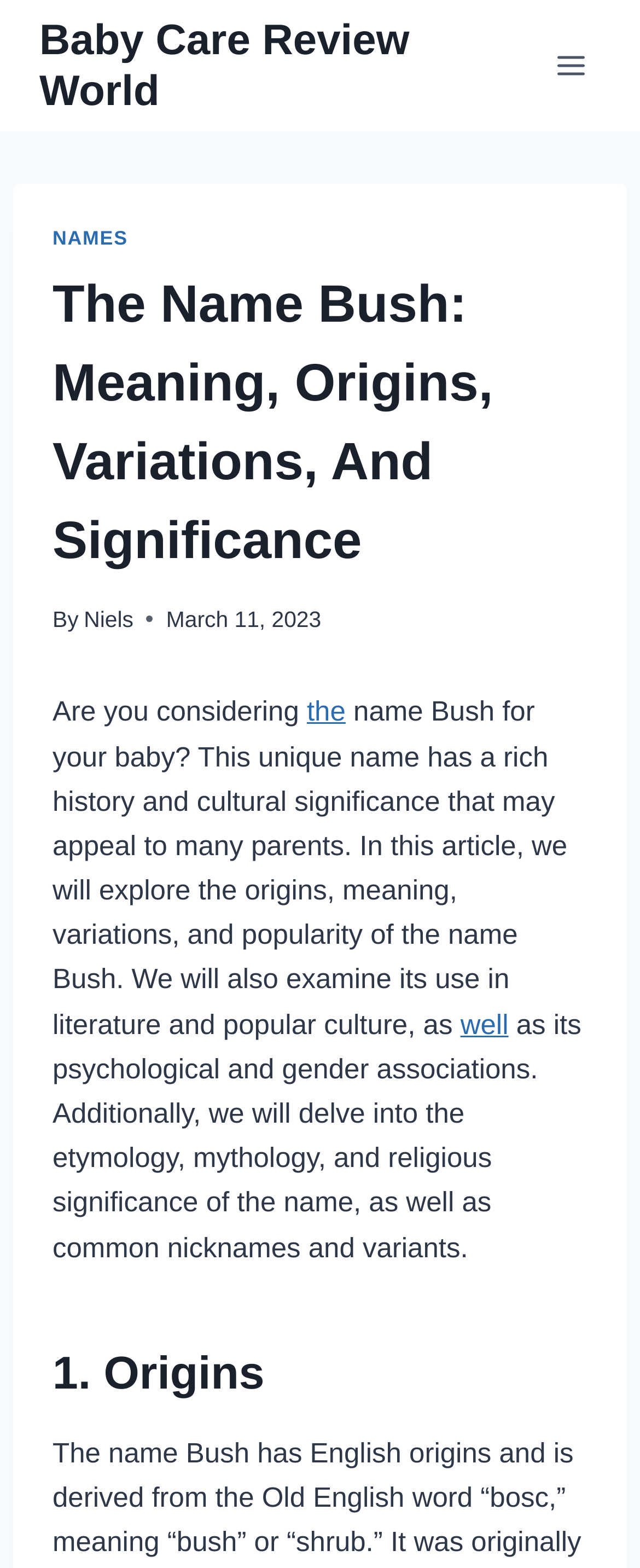Explain in detail what you observe on this webpage.

The webpage is about the name "Bush" and its significance, with a focus on its meaning, origins, variations, and cultural importance. At the top left of the page, there is a link to "Baby Care Review World" and a button to open a menu. Below the button, there is a header section with a link to "NAMES" and a heading that reads "The Name Bush: Meaning, Origins, Variations, And Significance". The author's name, "Niels", is mentioned, along with the date "March 11, 2023".

The main content of the page starts with a paragraph that introduces the topic of the name "Bush" and its rich history and cultural significance. The text is divided into several sections, with headings that indicate the different topics that will be covered, such as "1. Origins". The text is dense and informative, with links to related topics scattered throughout.

There are no images on the page, and the layout is dominated by text. The overall structure of the page is hierarchical, with headings and subheadings guiding the reader through the content. The text is organized into clear sections, making it easy to follow and understand.